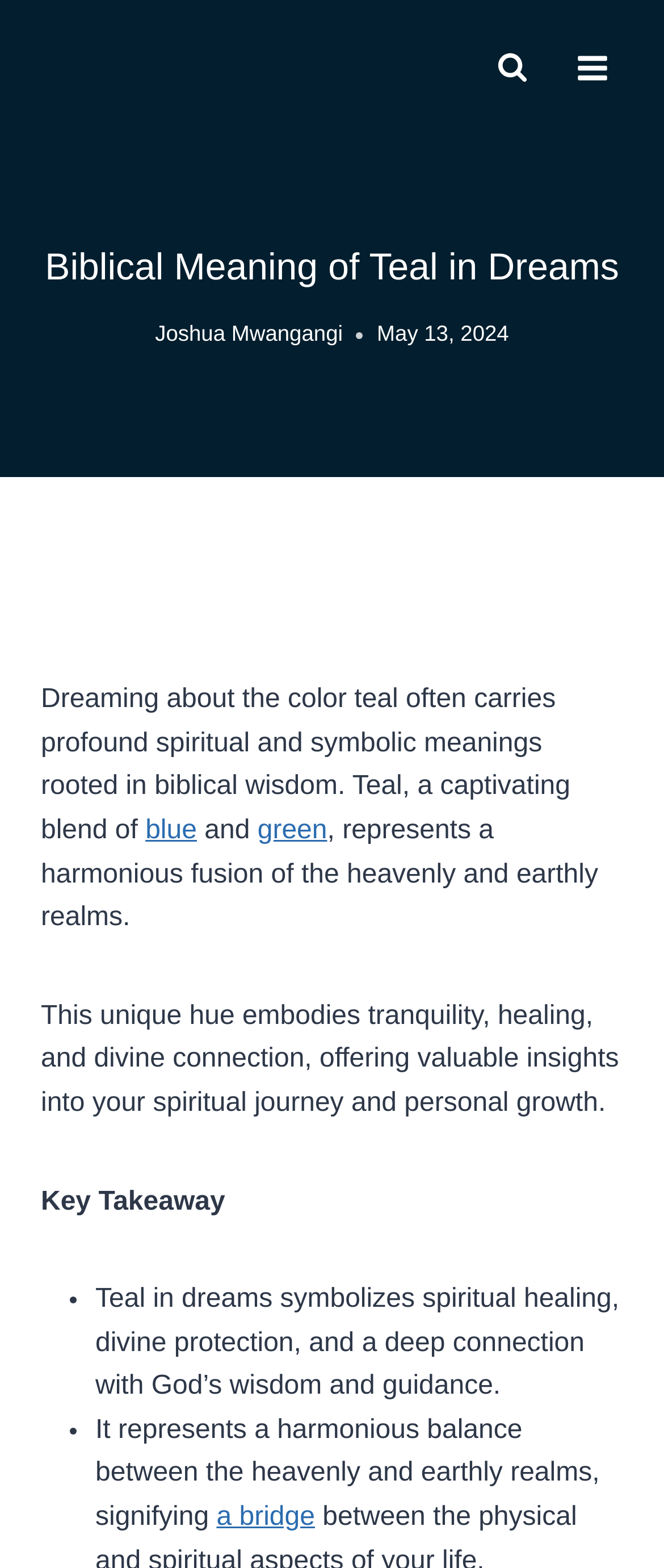Please answer the following question using a single word or phrase: 
Who is the author of the article?

Joshua Mwangangi